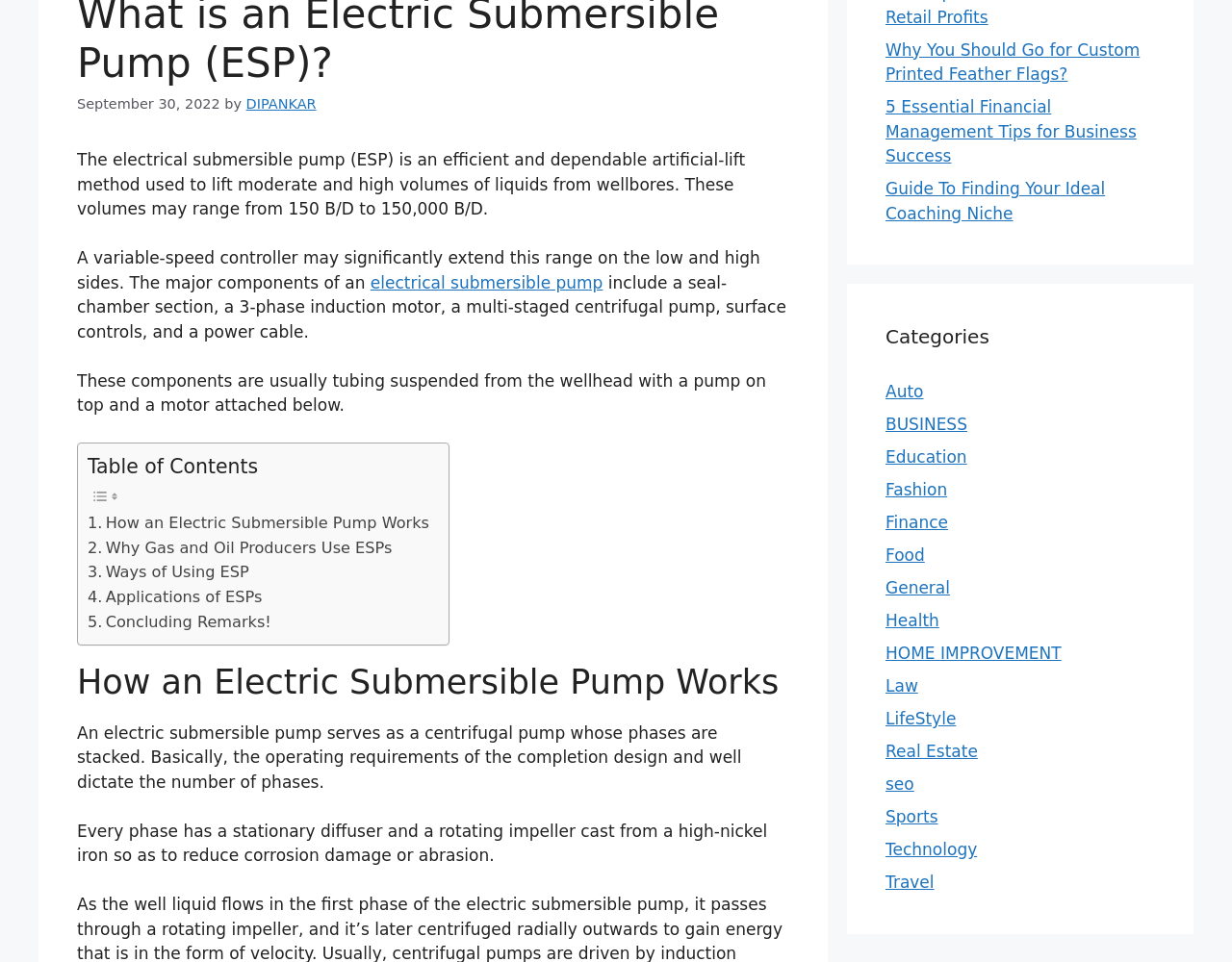Find the bounding box coordinates of the UI element according to this description: "Ways of Using ESP".

[0.071, 0.582, 0.202, 0.608]